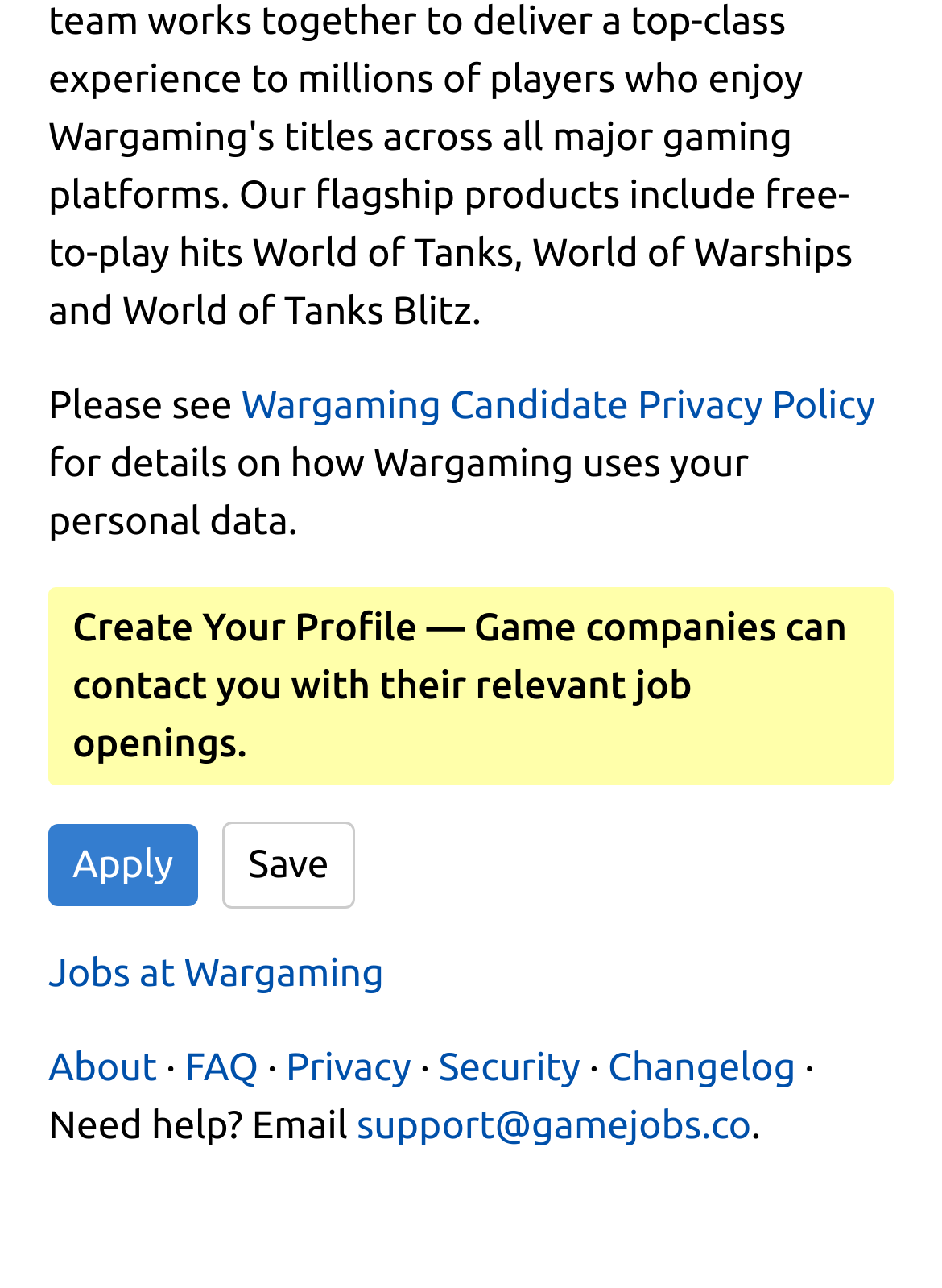Identify the bounding box coordinates for the element that needs to be clicked to fulfill this instruction: "Create your profile". Provide the coordinates in the format of four float numbers between 0 and 1: [left, top, right, bottom].

[0.051, 0.456, 0.949, 0.61]